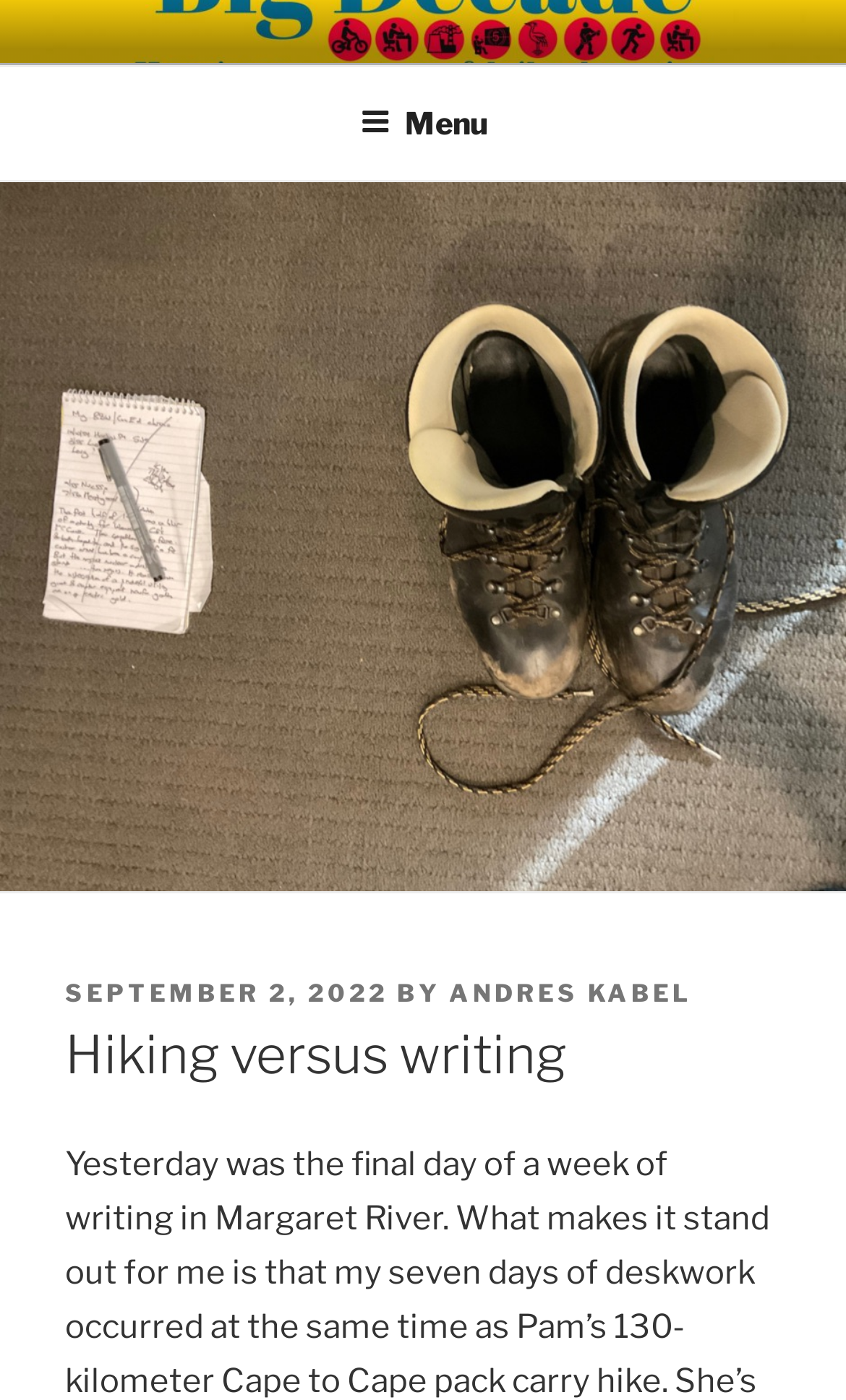Look at the image and write a detailed answer to the question: 
Who is the author of the latest article?

I found the author's name by looking at the subheading below the image, where it says 'BY ANDRES KABEL'.